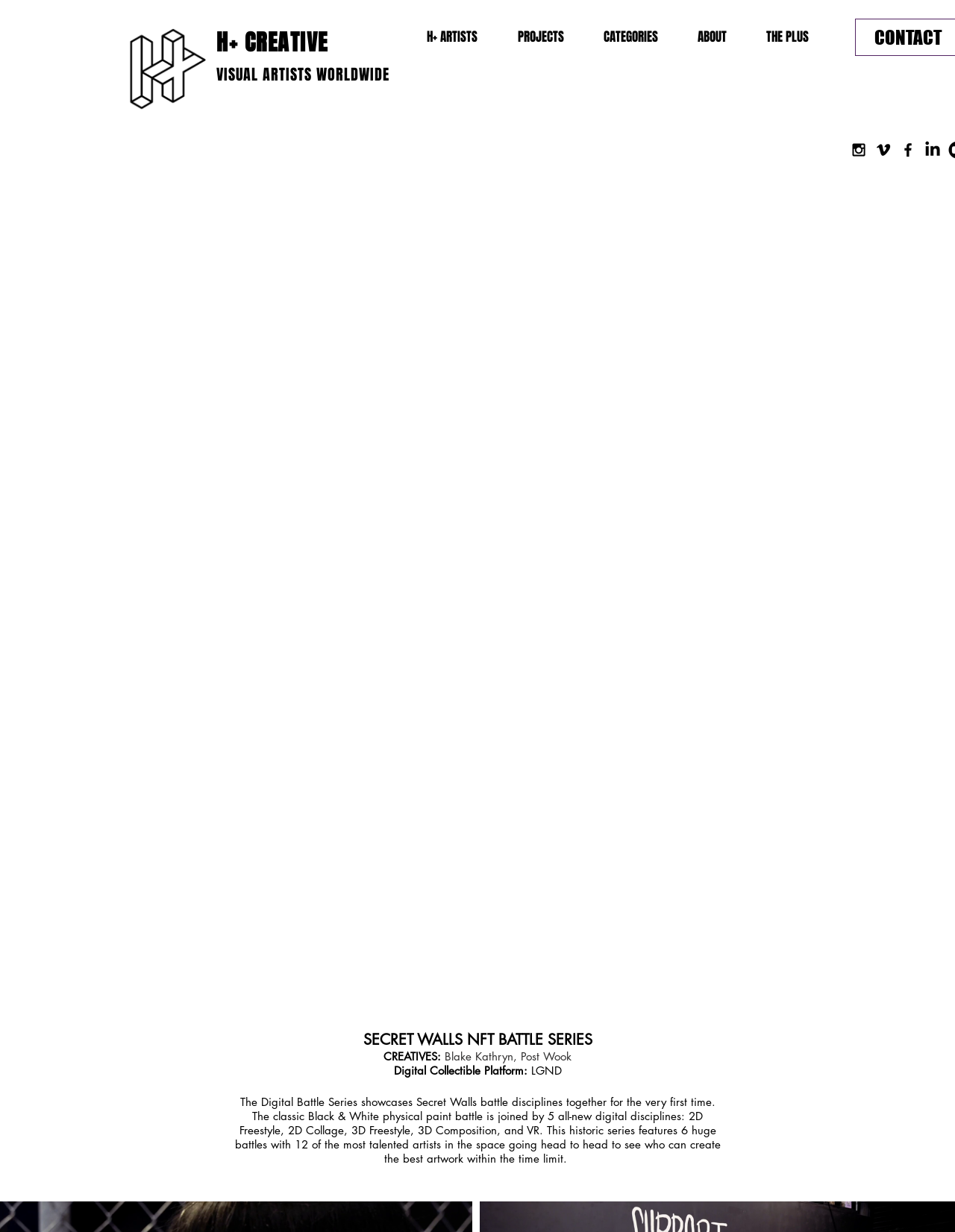Please find the bounding box coordinates of the element that you should click to achieve the following instruction: "Open Instagram". The coordinates should be presented as four float numbers between 0 and 1: [left, top, right, bottom].

[0.89, 0.114, 0.909, 0.129]